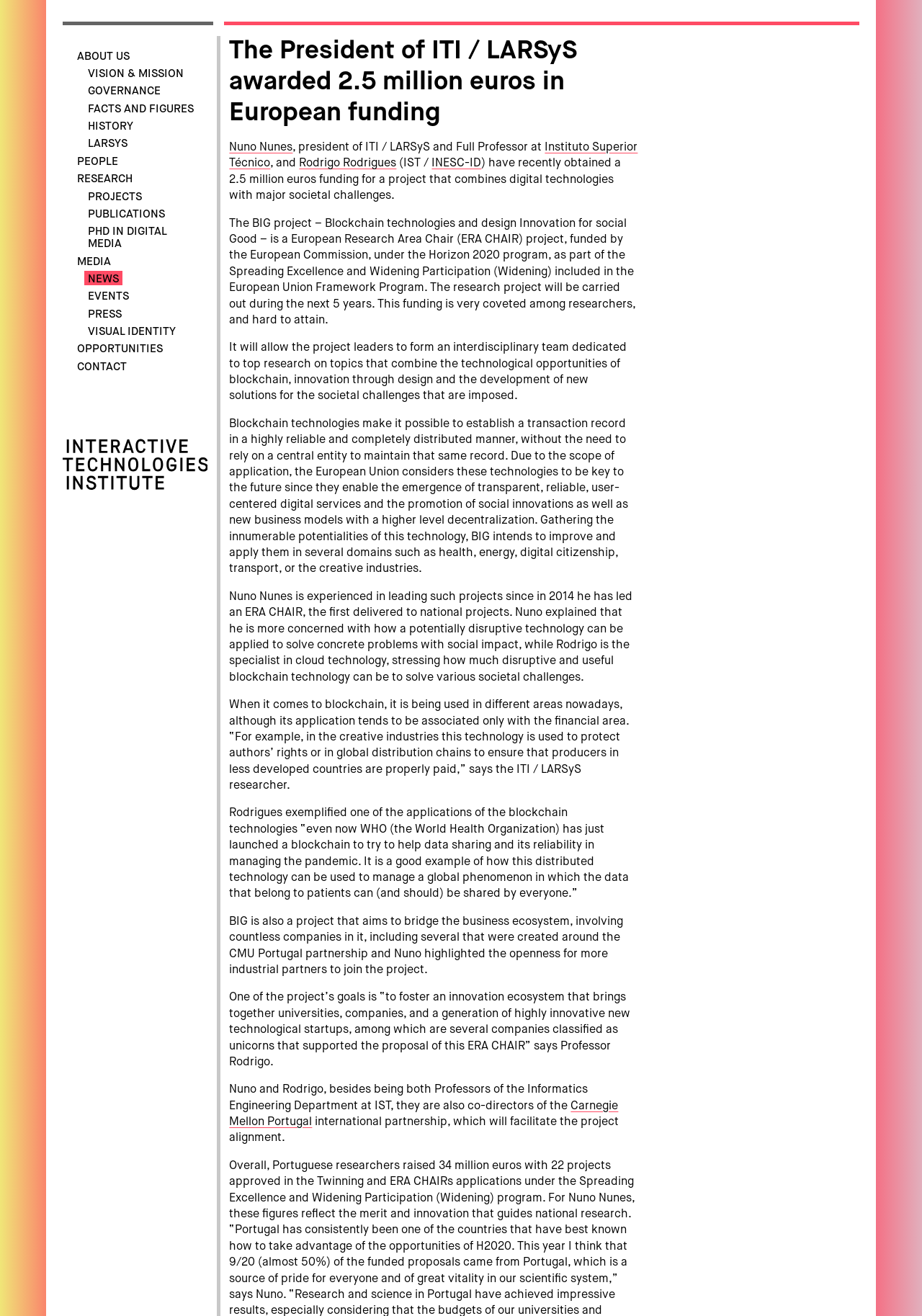Find the bounding box of the element with the following description: "Nuno Nunes". The coordinates must be four float numbers between 0 and 1, formatted as [left, top, right, bottom].

[0.249, 0.108, 0.317, 0.117]